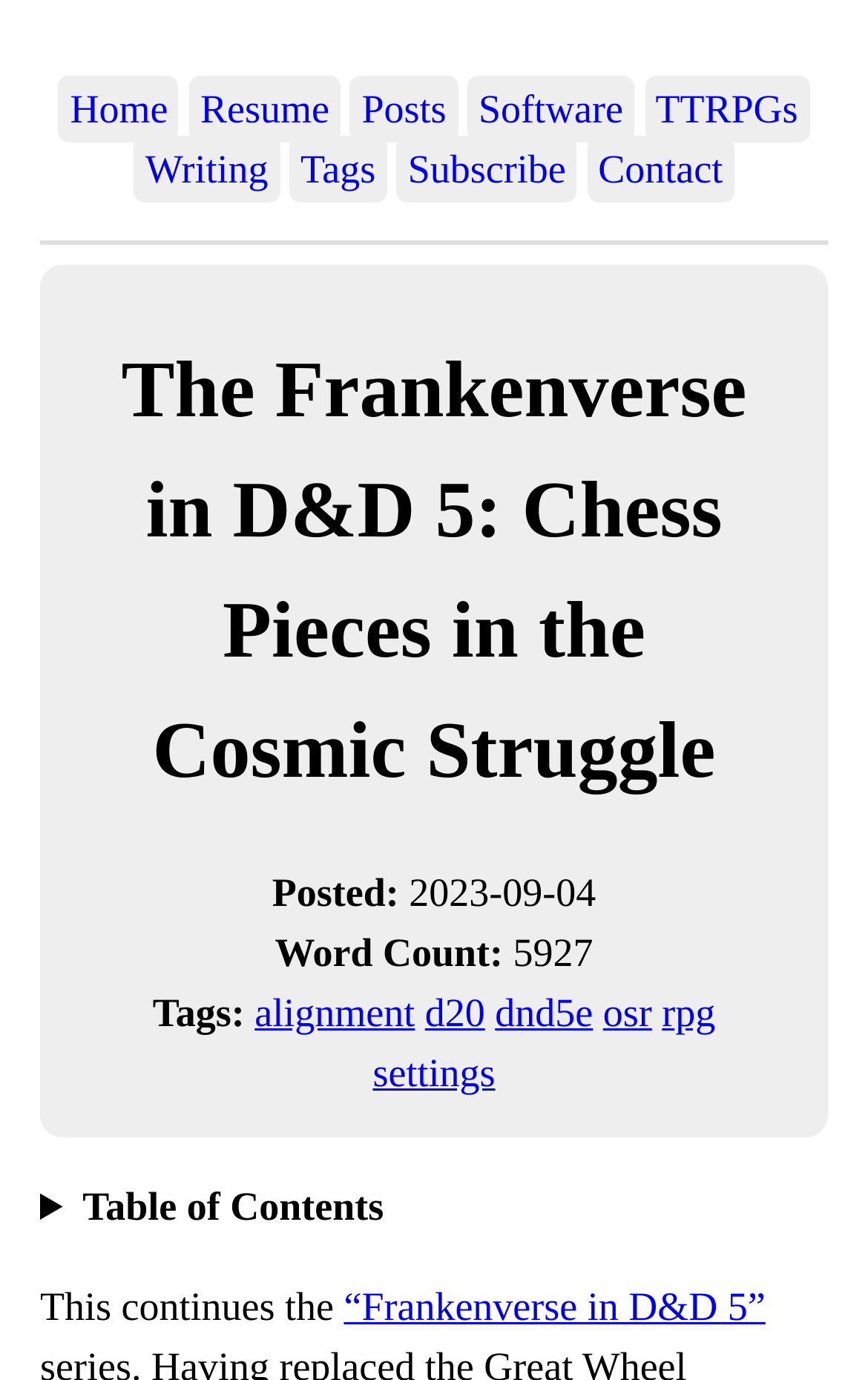Create a detailed narrative describing the layout and content of the webpage.

This webpage is a blog post titled "The Frankenverse in D&D 5: Chess Pieces in the Cosmic Struggle" by Frank Mitchell. At the top, there are seven navigation links: "Home", "Resume", "Posts", "Software", "TTRPGs", "Writing", and "Tags", followed by "Subscribe" and "Contact" links. 

Below the navigation links, there is a horizontal separator. The main content of the blog post starts with a heading that matches the title of the webpage. 

The post metadata is displayed below the heading, including the posting date "2023-09-04" and the word count "5927". 

Further down, there are five tags: "alignment", "d20", "dnd5e", "osr", and "rpg", as well as a "settings" link. 

At the bottom of the page, there is a details section with a disclosure triangle labeled "Table of Contents". When expanded, it reveals a brief introduction to the blog post, which continues a discussion on the "Frankenverse in D&D 5".